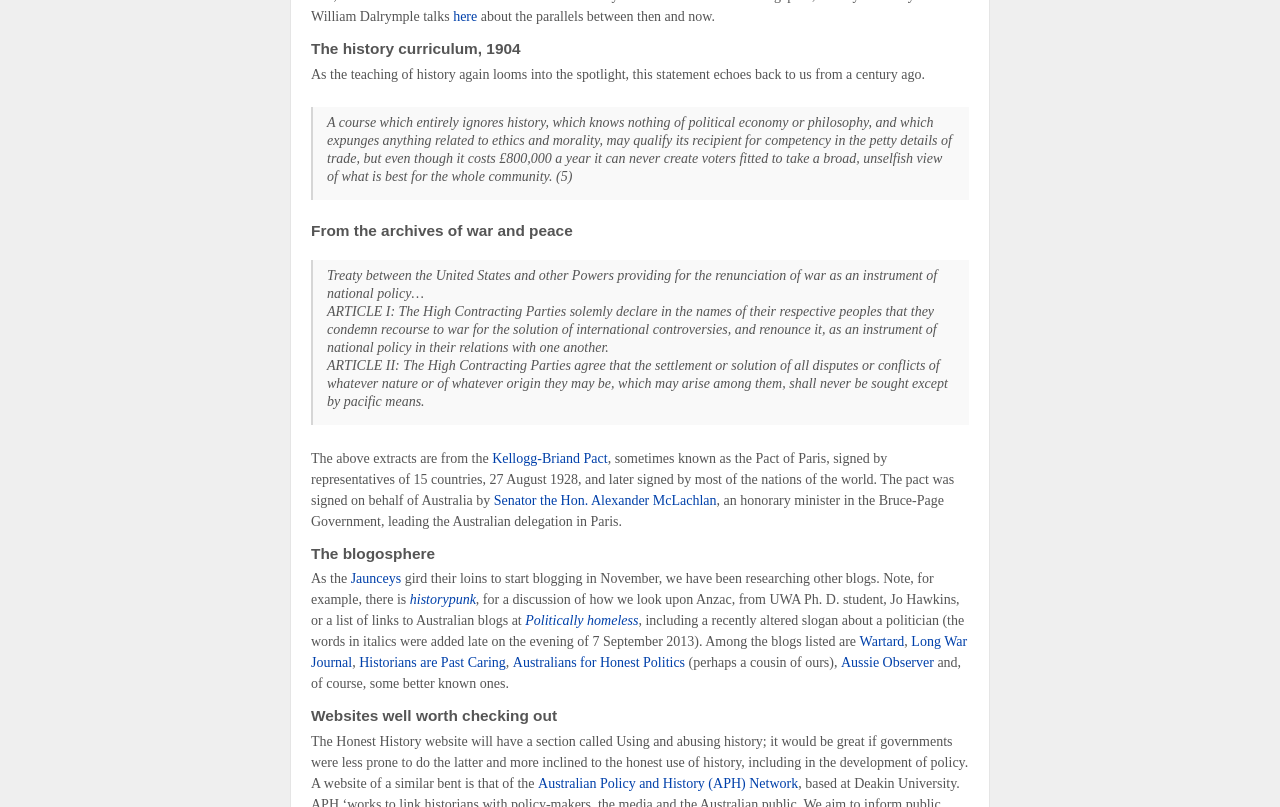From the given element description: "Australians for Honest Politics", find the bounding box for the UI element. Provide the coordinates as four float numbers between 0 and 1, in the order [left, top, right, bottom].

[0.401, 0.812, 0.538, 0.83]